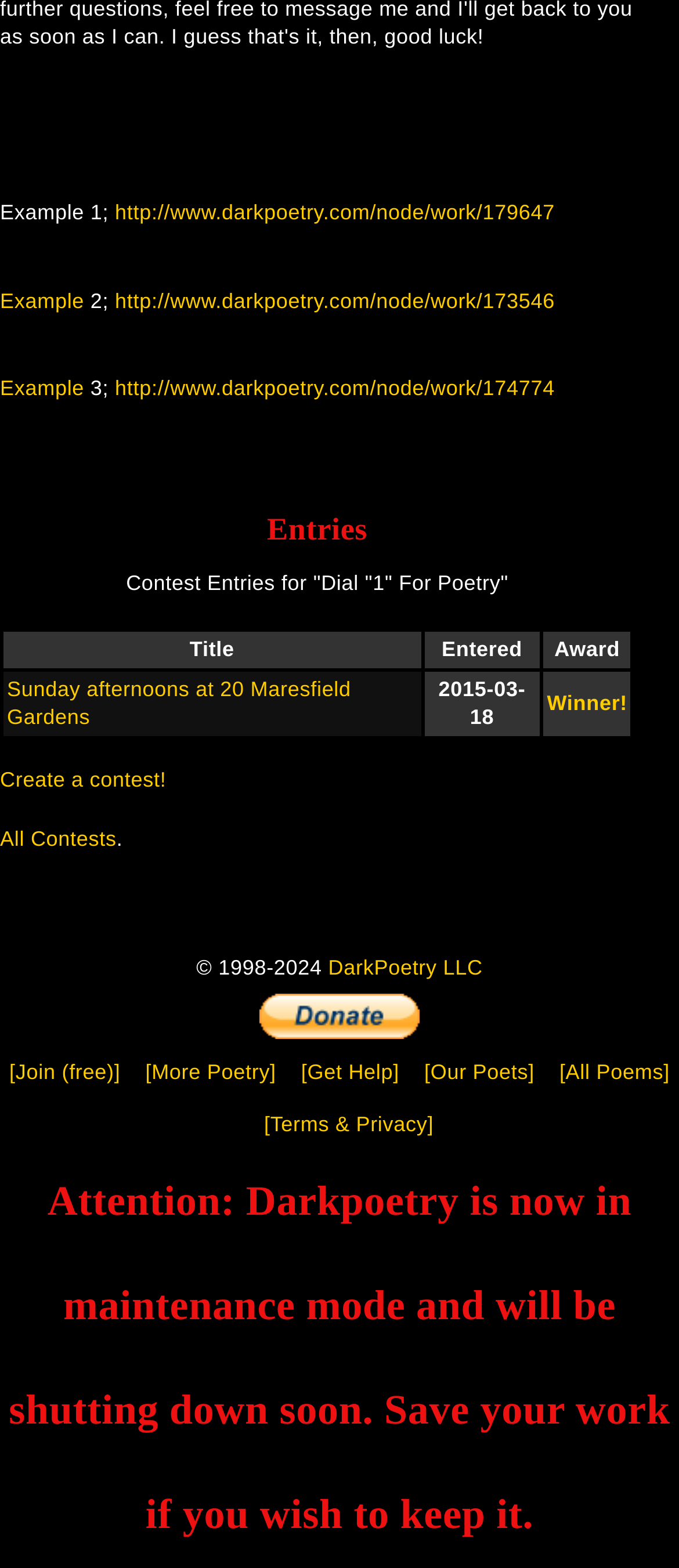Highlight the bounding box coordinates of the element you need to click to perform the following instruction: "Donate."

[0.382, 0.642, 0.618, 0.658]